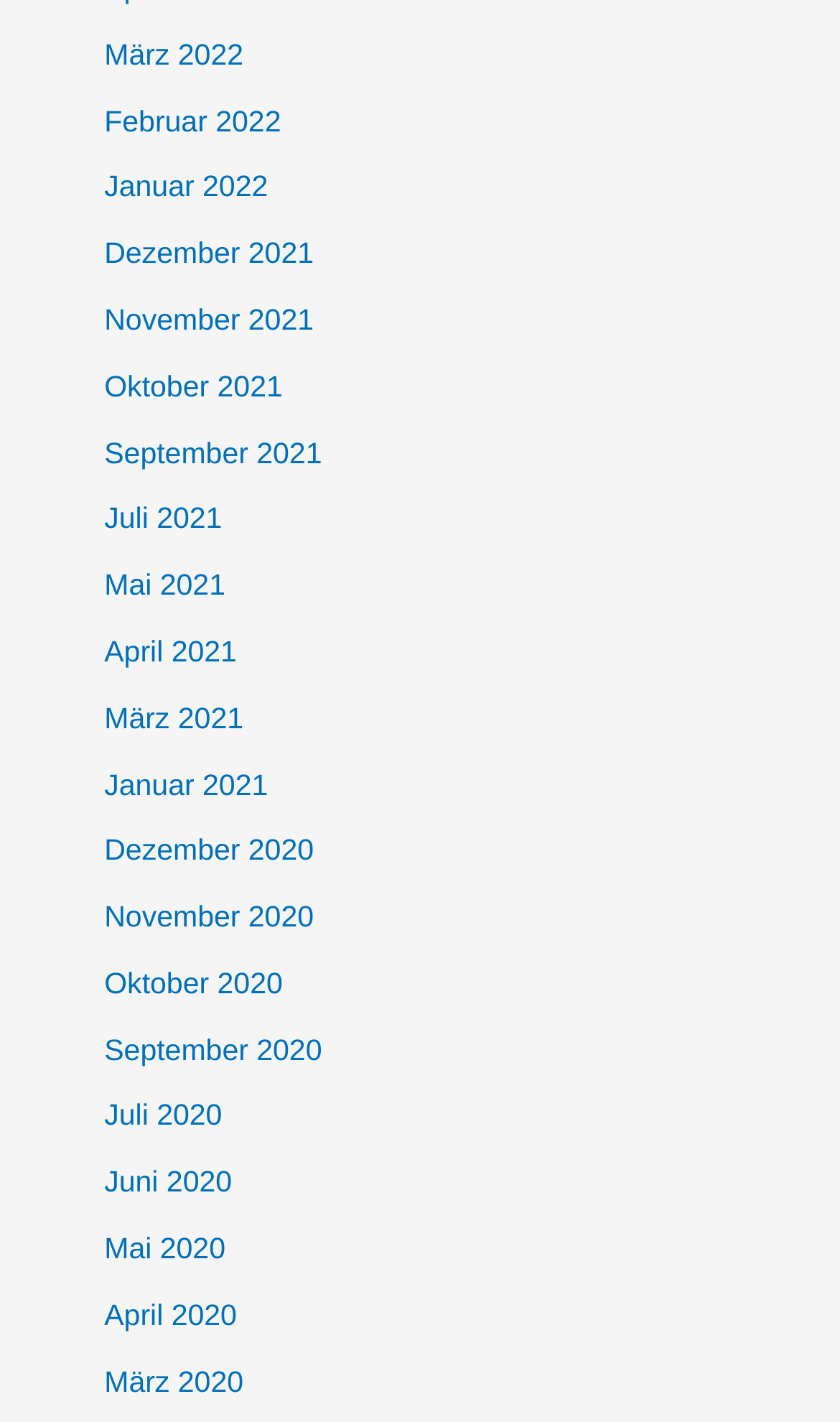What is the earliest month listed?
Please provide a comprehensive answer based on the information in the image.

By looking at the links on the webpage, I can see that the earliest month listed is März 2020, which is located at the bottom of the list.